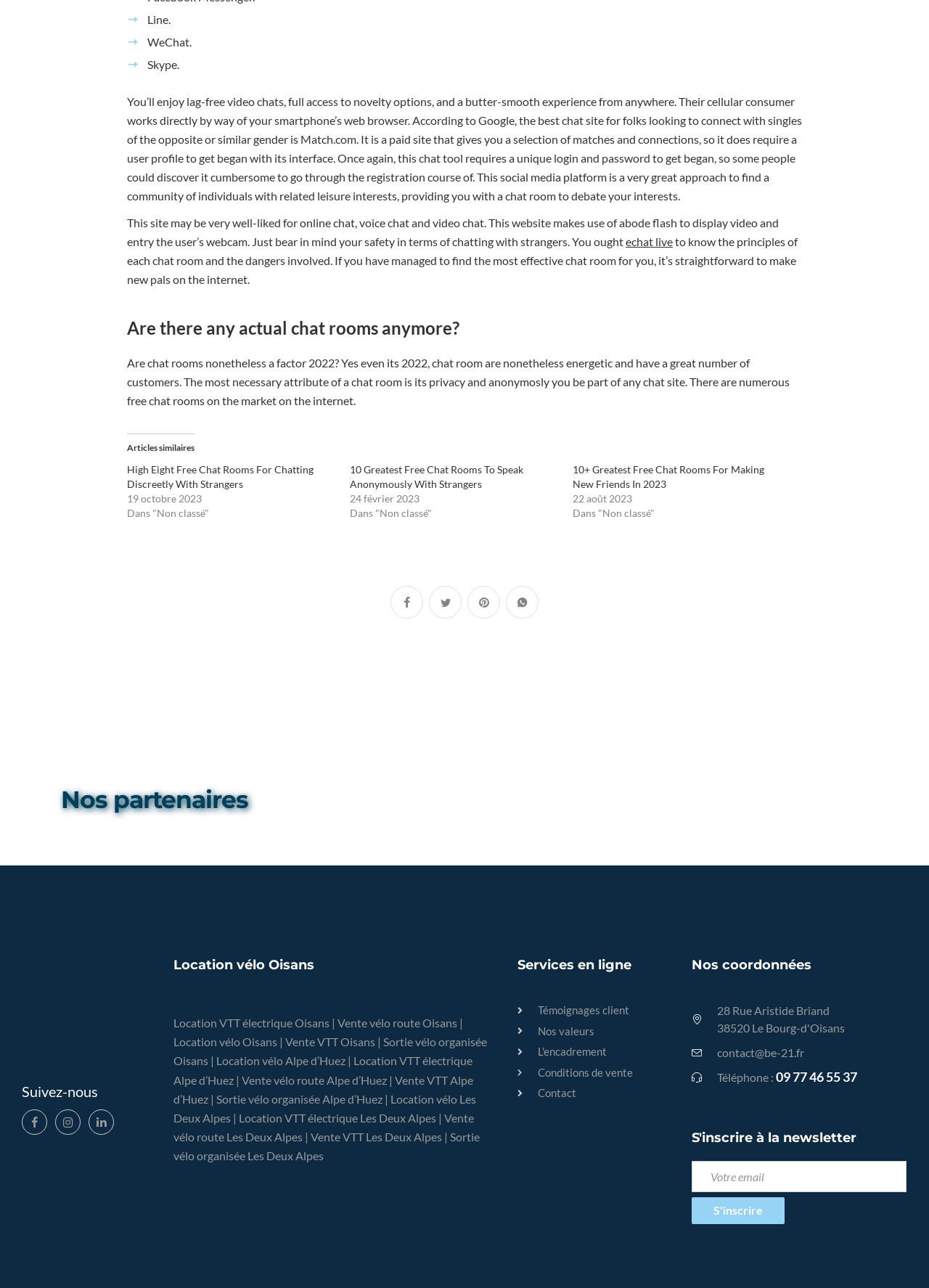Please determine the bounding box coordinates of the element to click on in order to accomplish the following task: "Enter text in the search box". Ensure the coordinates are four float numbers ranging from 0 to 1, i.e., [left, top, right, bottom].

[0.745, 0.901, 0.976, 0.926]